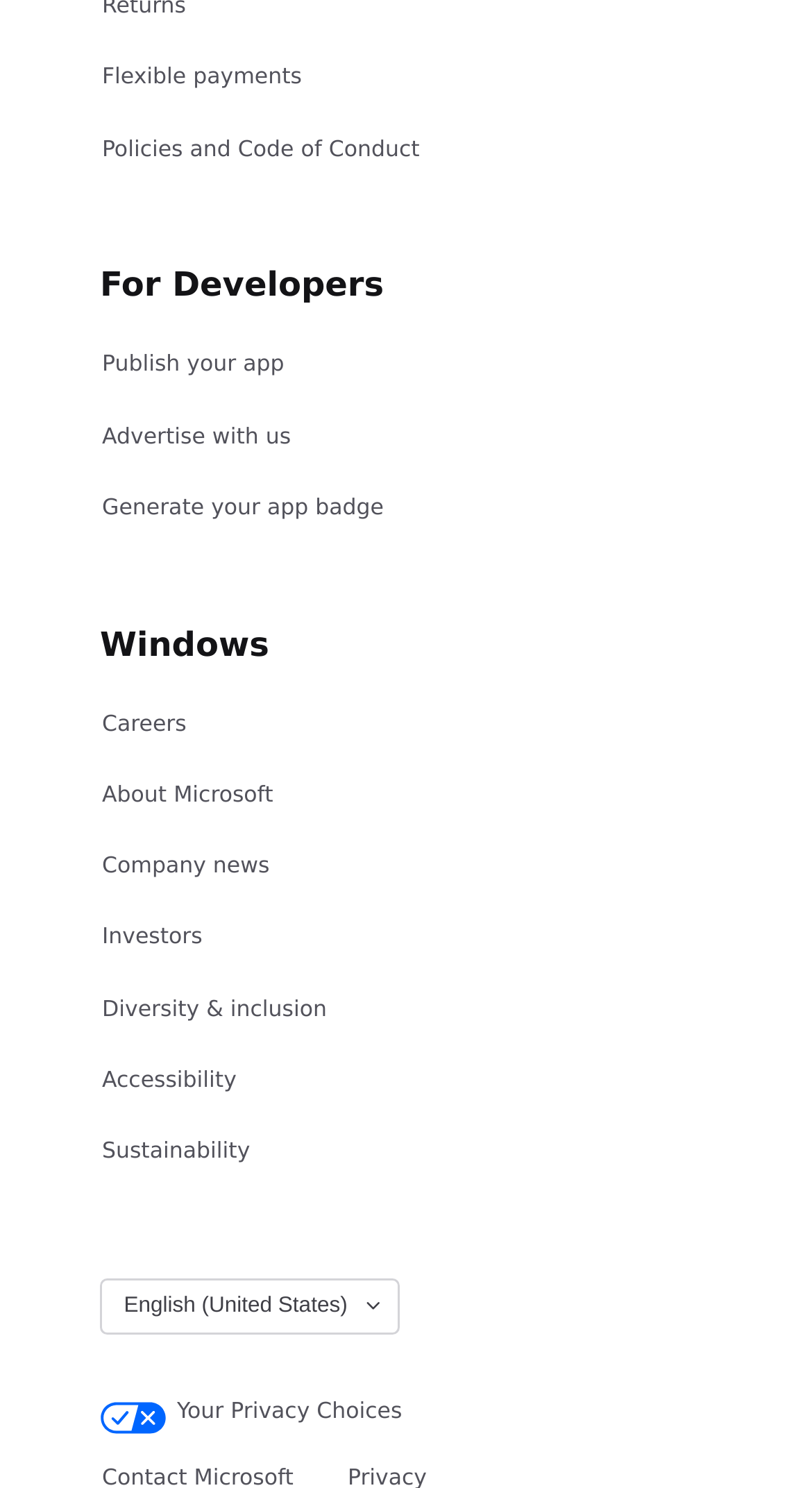Determine the bounding box coordinates of the clickable element to complete this instruction: "Learn about Diversity & inclusion". Provide the coordinates in the format of four float numbers between 0 and 1, [left, top, right, bottom].

[0.123, 0.66, 0.405, 0.697]